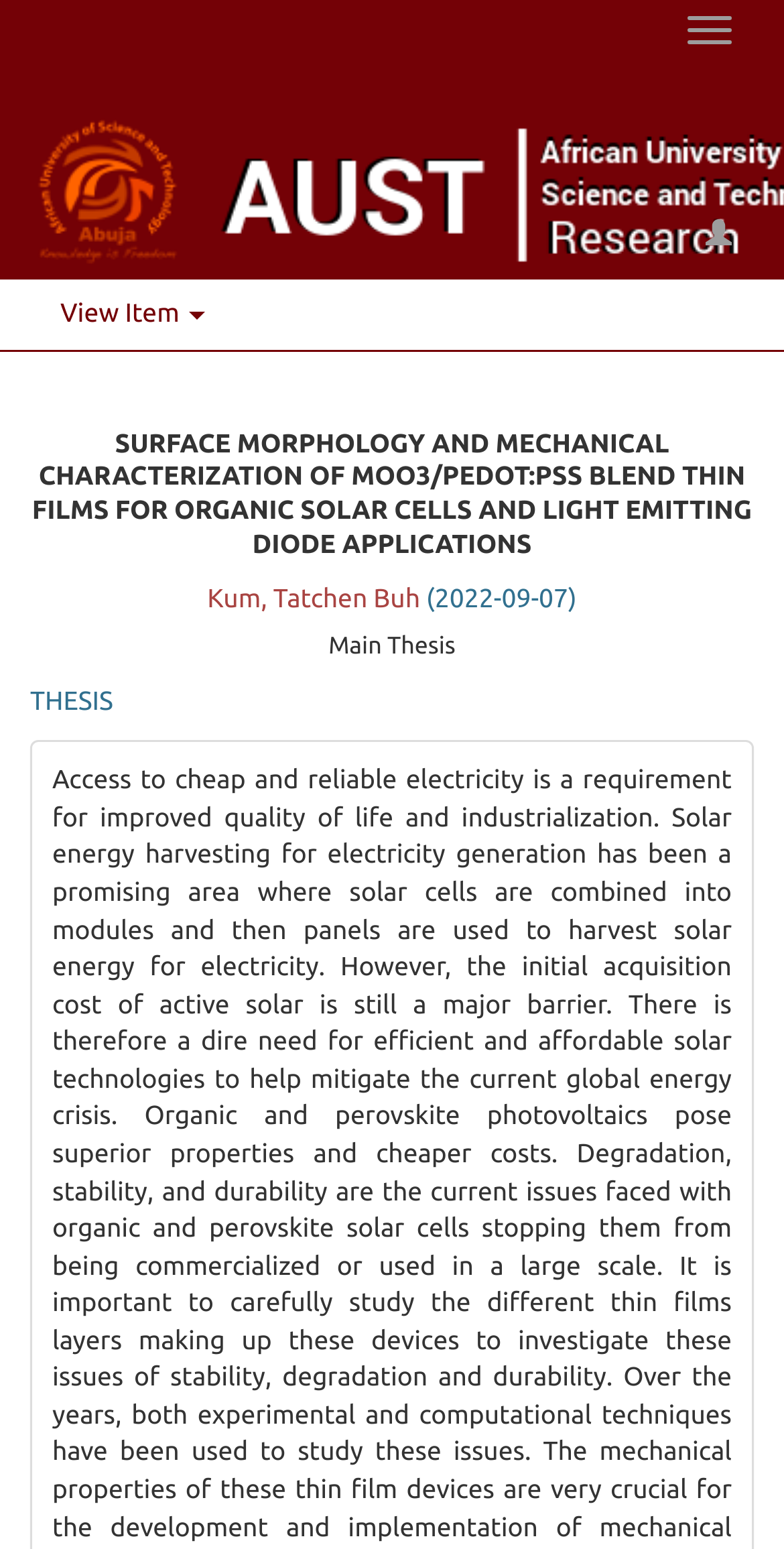Provide a thorough description of the webpage you see.

The webpage appears to be a research paper or thesis publication page. At the top, there is a title "Surface Morphology and Mechanical Characterization of MoO3/PEDOT:PSS Blend Thin Films For Organic Solar Cells and Light Emitting Diode Applications" which is also the main heading of the page. 

Below the title, there are two buttons, one on the top-right corner with no text, and another on the top-left corner with the text "View Item". 

Underneath the title, the author's name "Kum, Tatchen Buh" is displayed, followed by the publication date "2022-09-07" in parentheses. 

Further down, there is a label "THESIS" on the left side, and a text "Main Thesis" on the right side, indicating that this is the main content of the thesis.